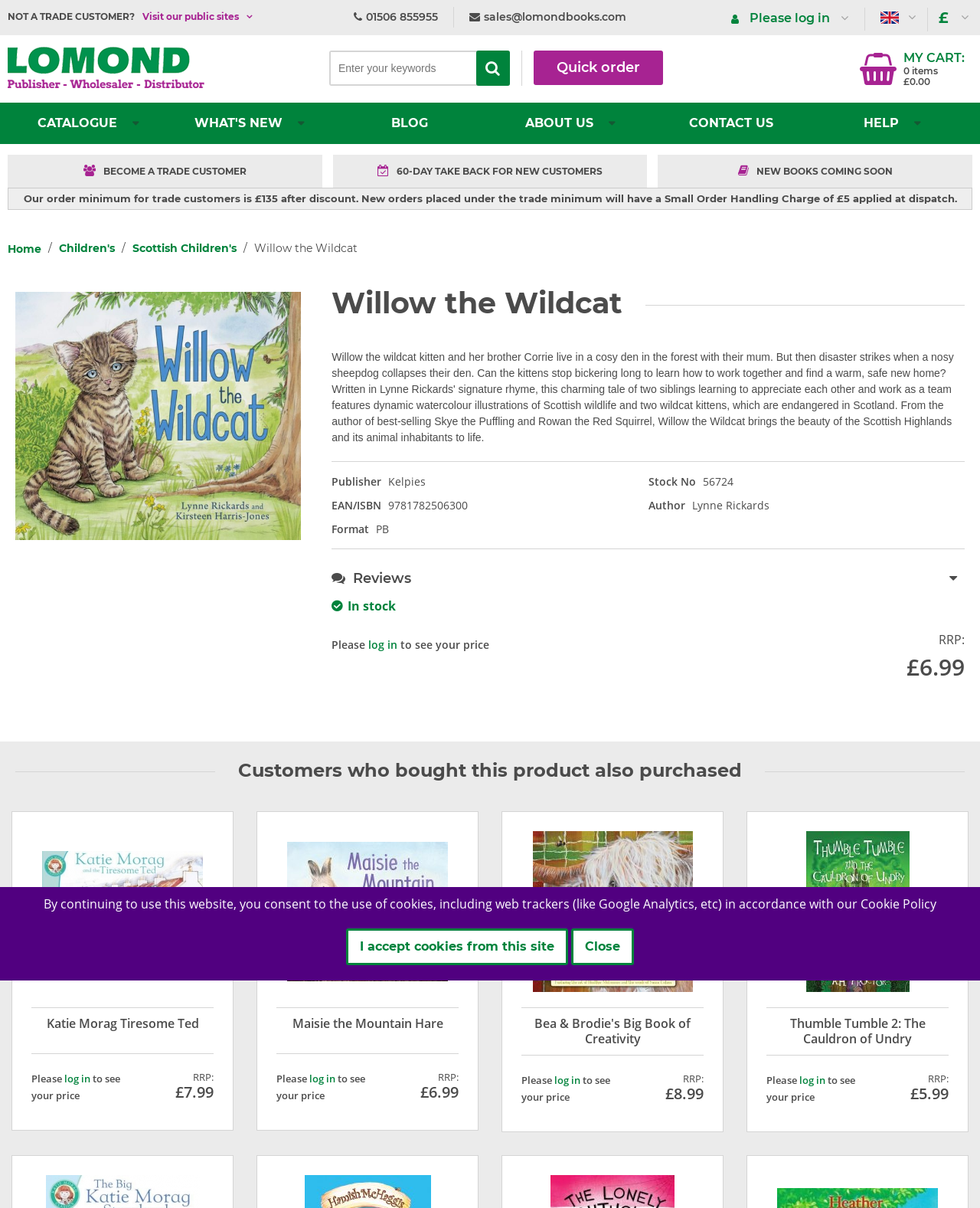Identify the bounding box coordinates of the area that should be clicked in order to complete the given instruction: "Log in". The bounding box coordinates should be four float numbers between 0 and 1, i.e., [left, top, right, bottom].

[0.737, 0.003, 0.874, 0.026]